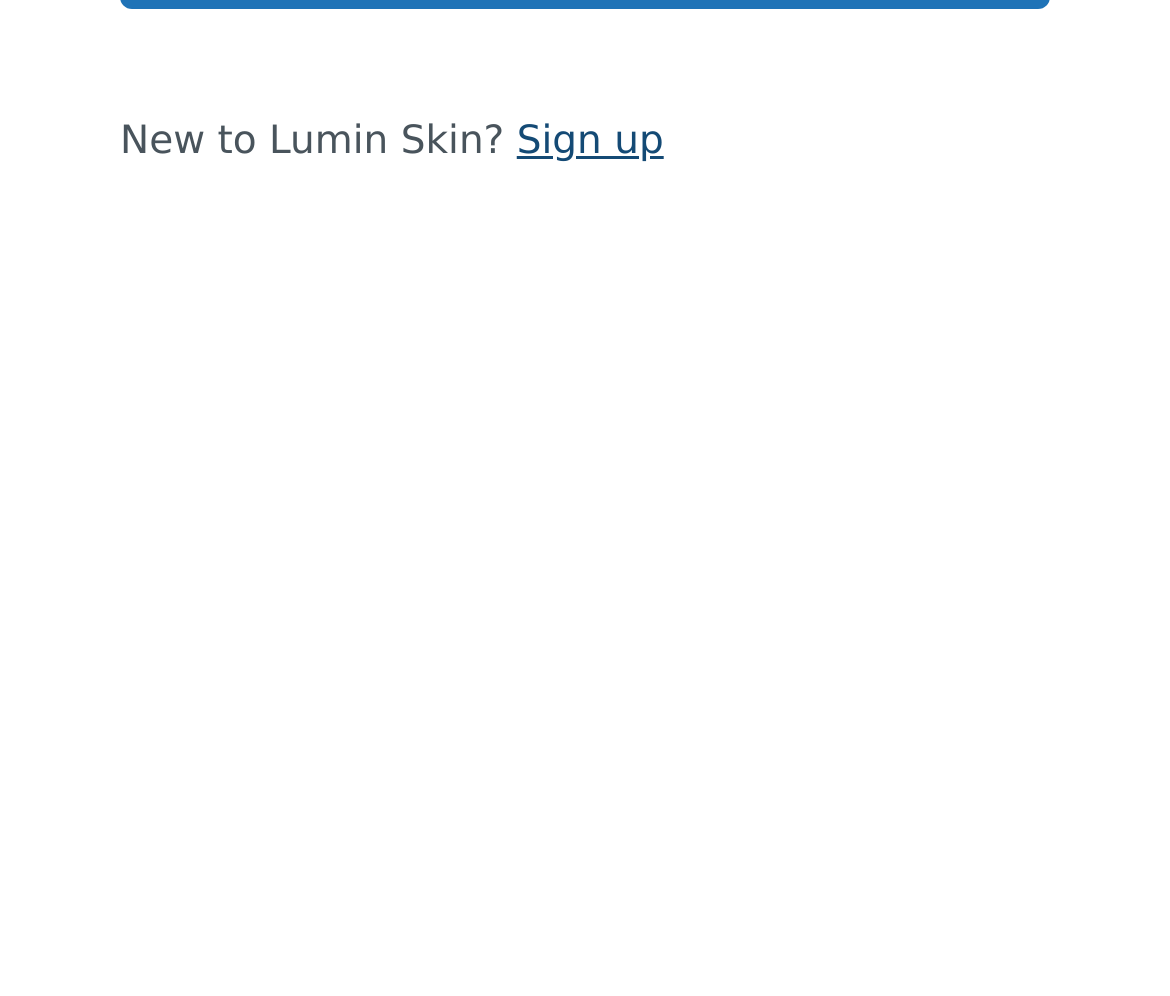Identify the bounding box coordinates for the UI element that matches this description: "Sign up".

[0.442, 0.12, 0.567, 0.166]